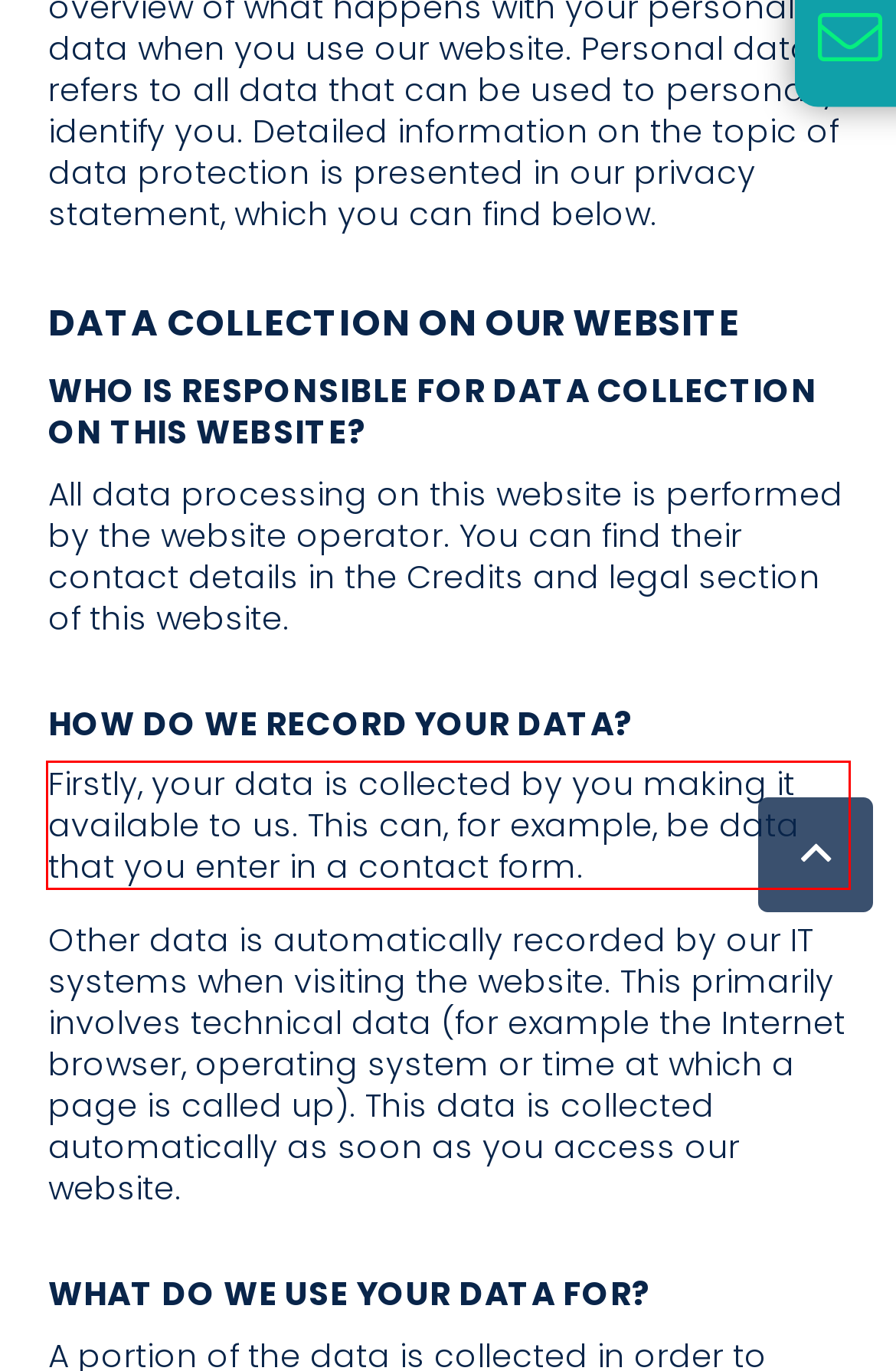You are looking at a screenshot of a webpage with a red rectangle bounding box. Use OCR to identify and extract the text content found inside this red bounding box.

Firstly, your data is collected by you making it available to us. This can, for example, be data that you enter in a contact form.